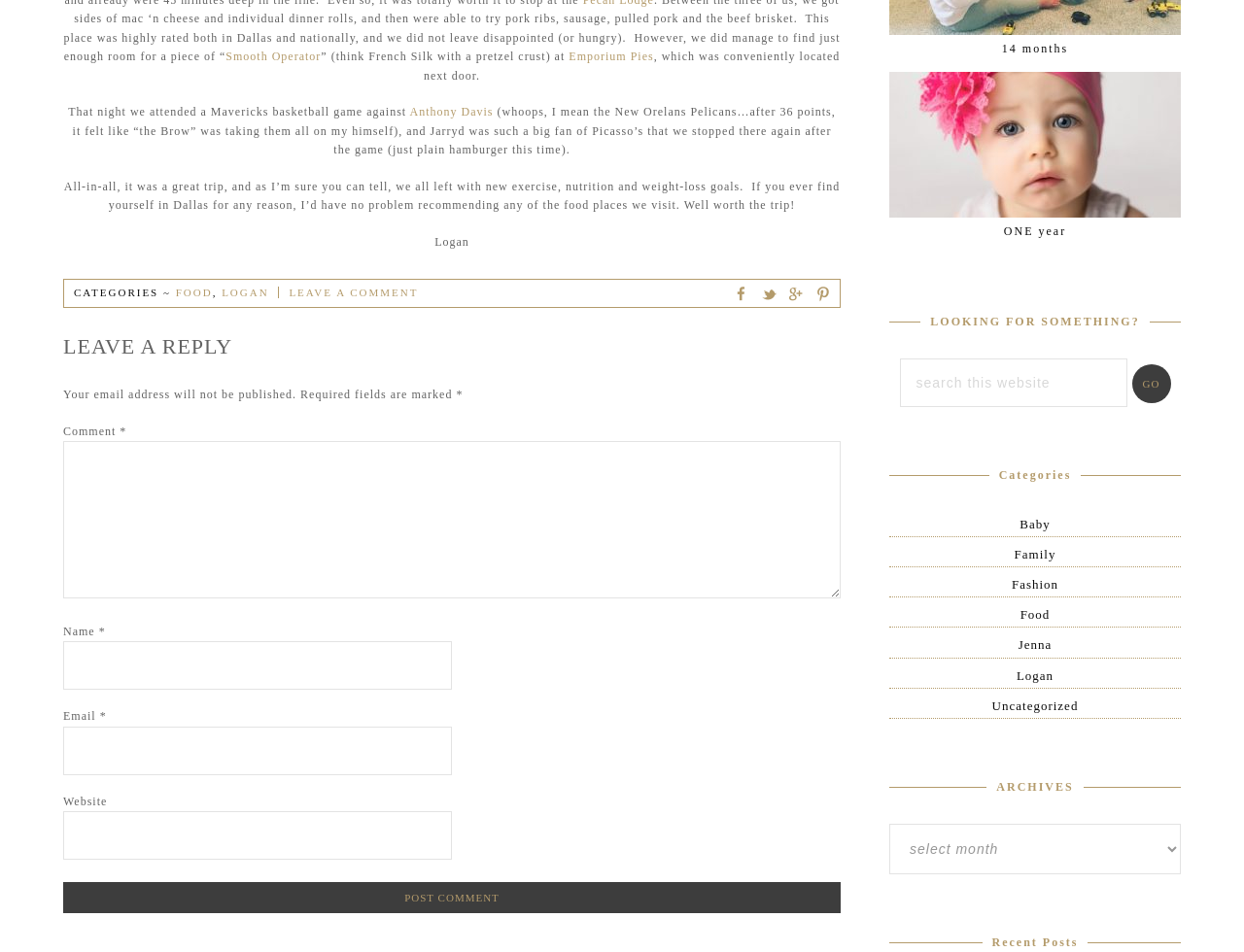What is the name of the author of the blog post?
Based on the image, give a one-word or short phrase answer.

Logan